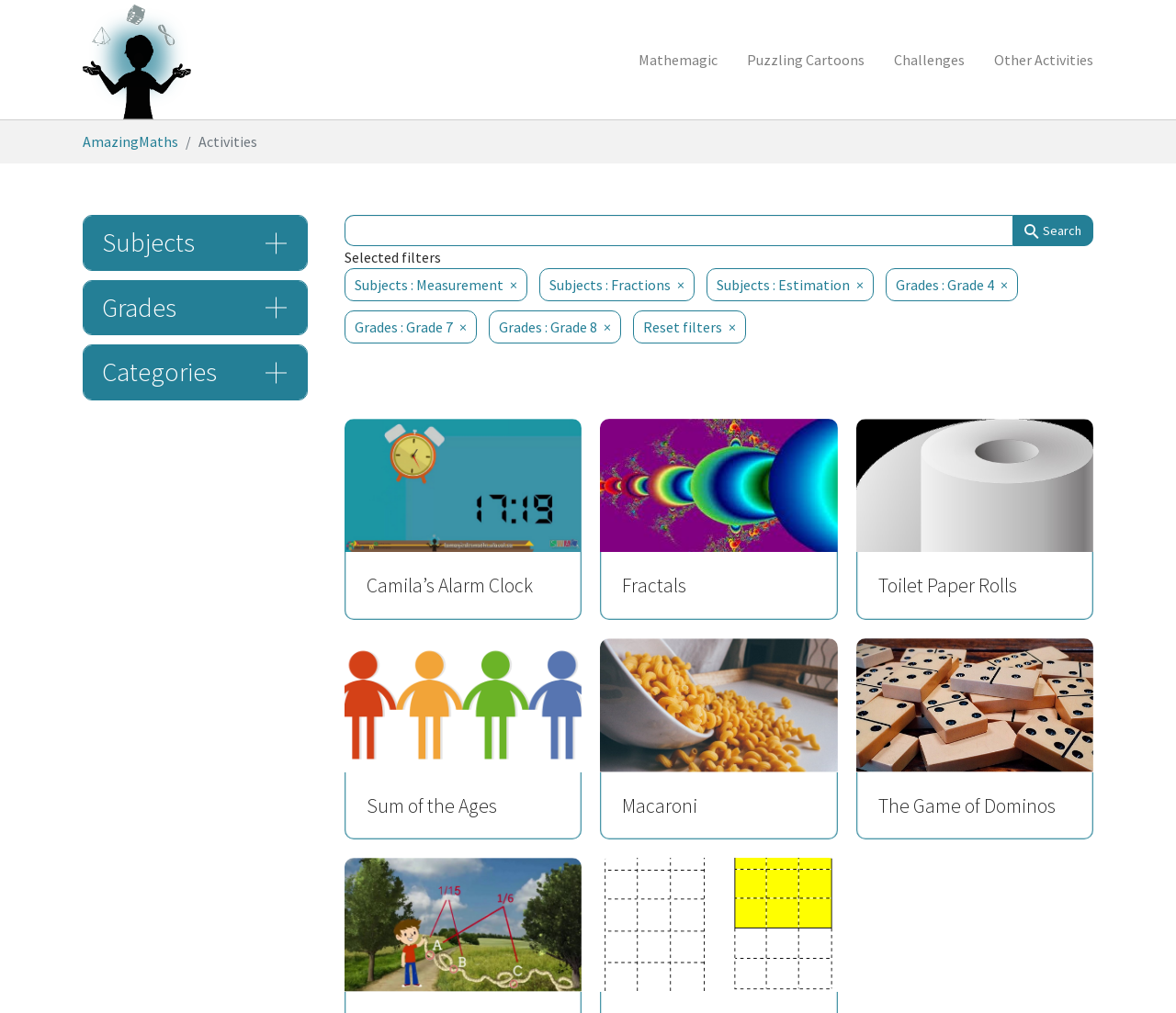Determine the bounding box coordinates for the area that should be clicked to carry out the following instruction: "Explore Camila’s Alarm Clock".

[0.293, 0.413, 0.495, 0.612]